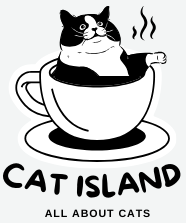What is the cat sitting in?
Answer the question using a single word or phrase, according to the image.

Teacup